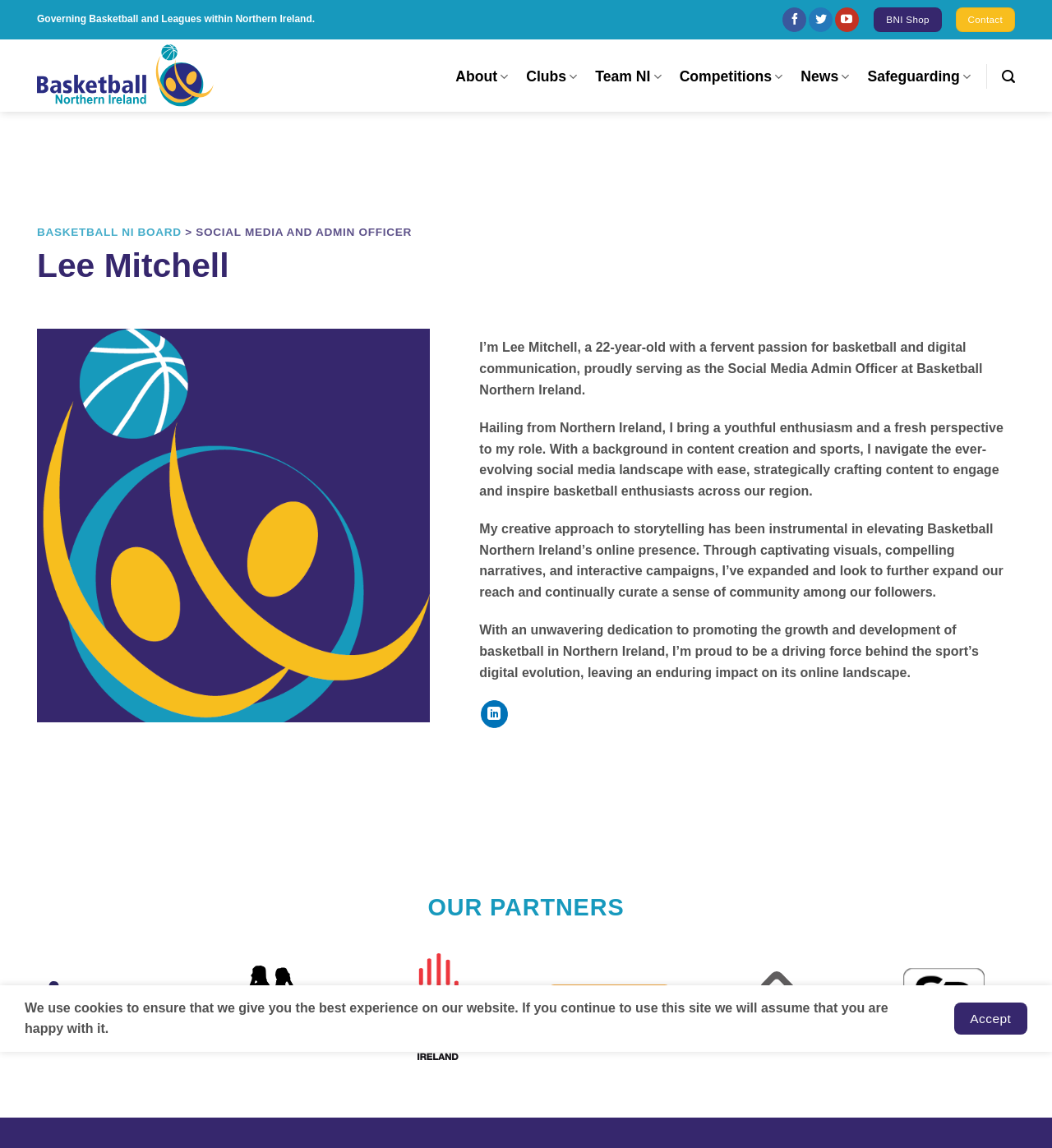Give a one-word or short-phrase answer to the following question: 
How old is Lee Mitchell?

22